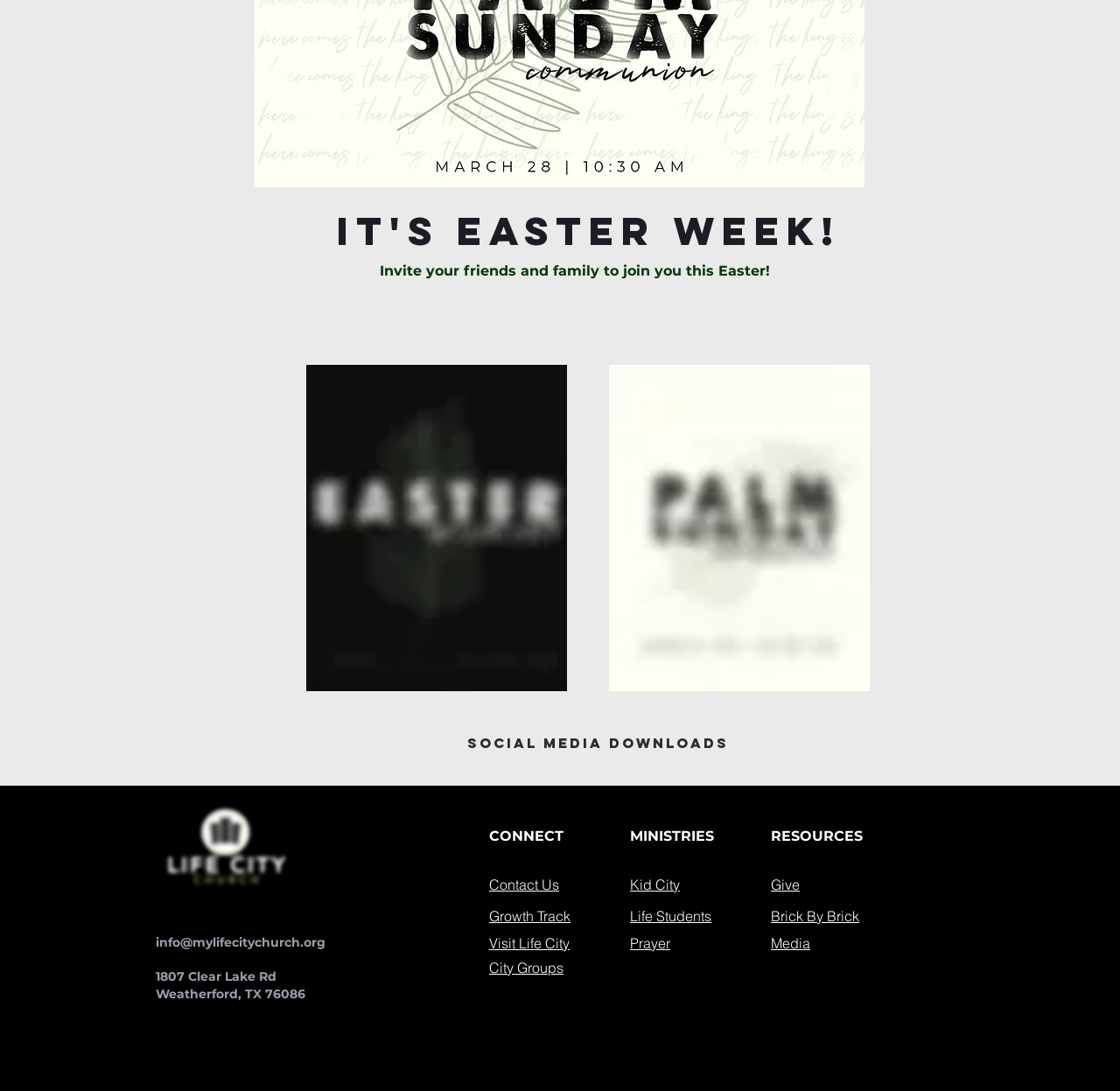What is the theme of the current week?
Based on the content of the image, thoroughly explain and answer the question.

The webpage has a heading 'IT'S EASTER WEEK!' which indicates that the current week is Easter week.